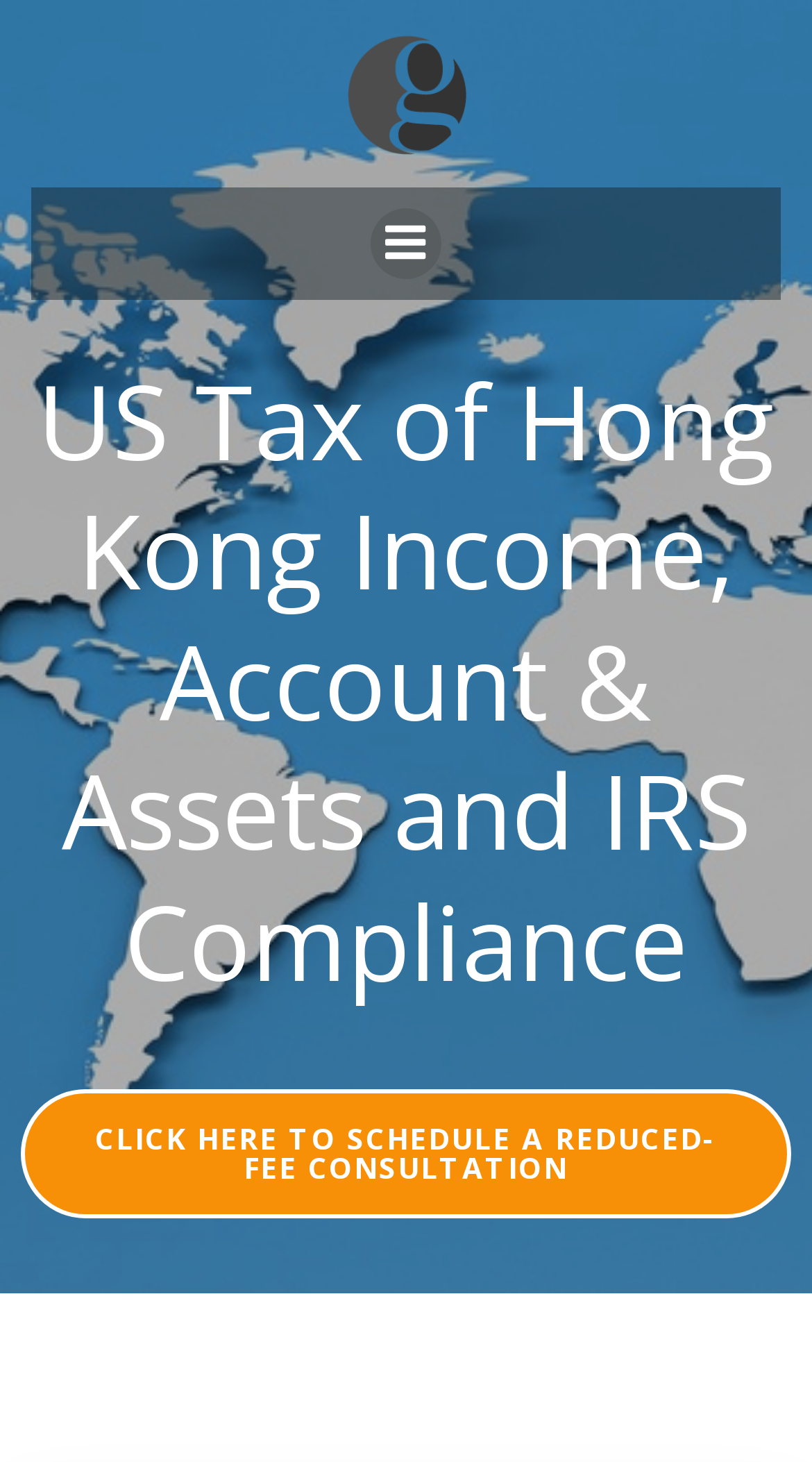Extract the primary header of the webpage and generate its text.

US Tax of Hong Kong Income, Account & Assets and IRS Compliance